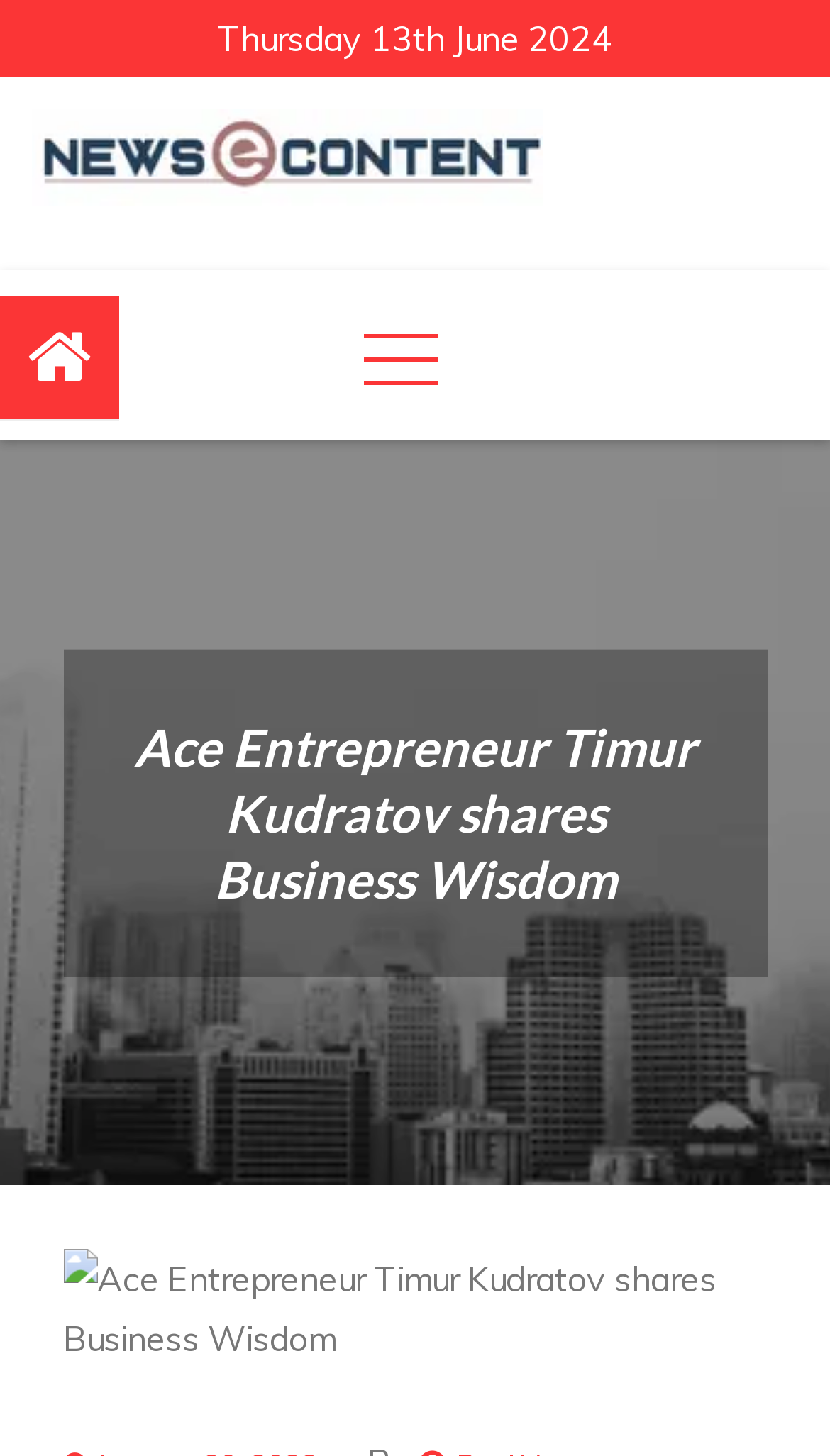What is the type of image displayed below the heading?
Answer the question in a detailed and comprehensive manner.

The image displayed below the heading is likely a profile picture of Timur Kudratov, as it is placed below the heading that mentions his name and is a common design pattern for featuring a person's profile picture on a webpage.